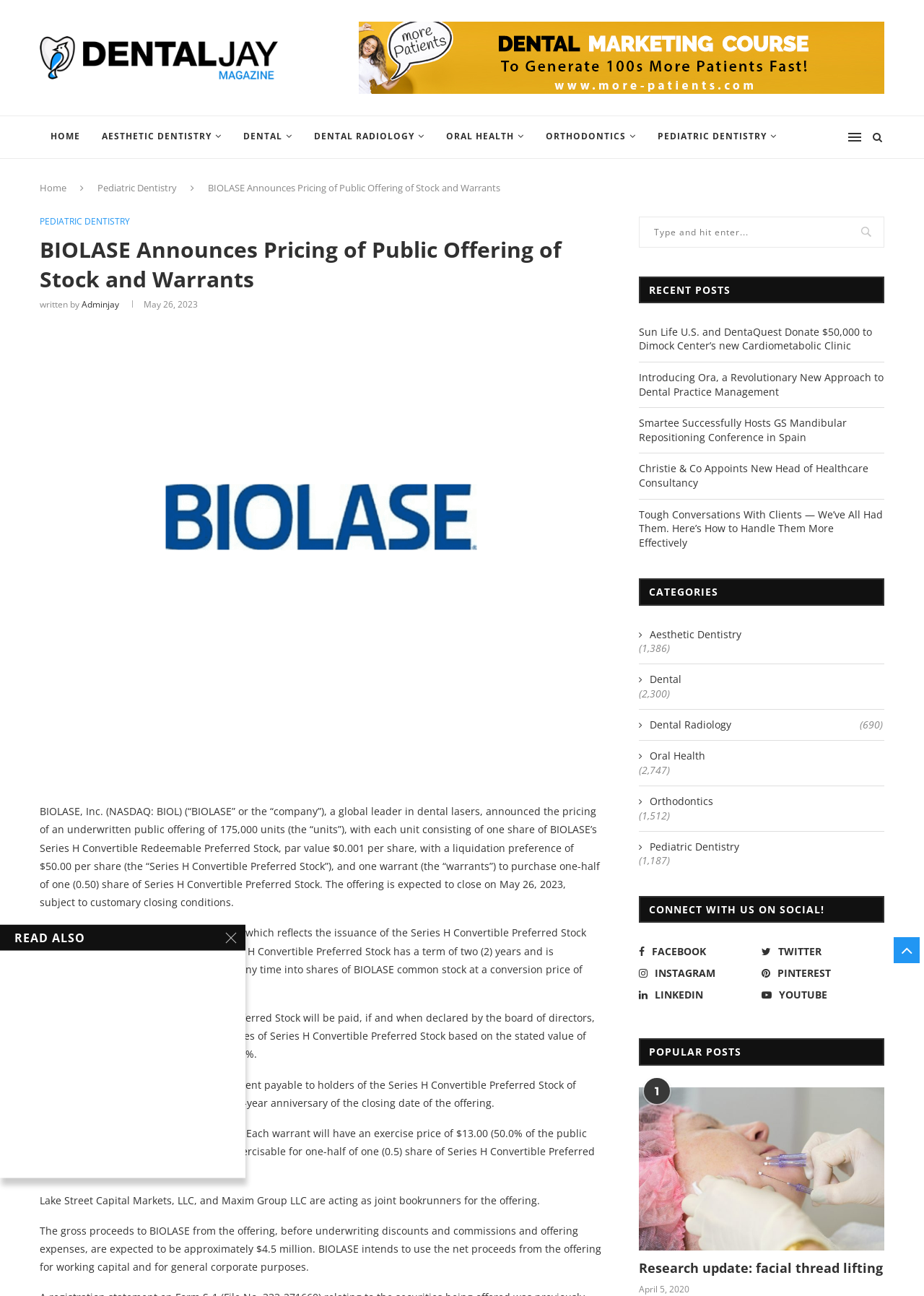Given the element description Dental Radiology (690), predict the bounding box coordinates for the UI element in the webpage screenshot. The format should be (top-left x, top-left y, bottom-right x, bottom-right y), and the values should be between 0 and 1.

[0.691, 0.554, 0.955, 0.565]